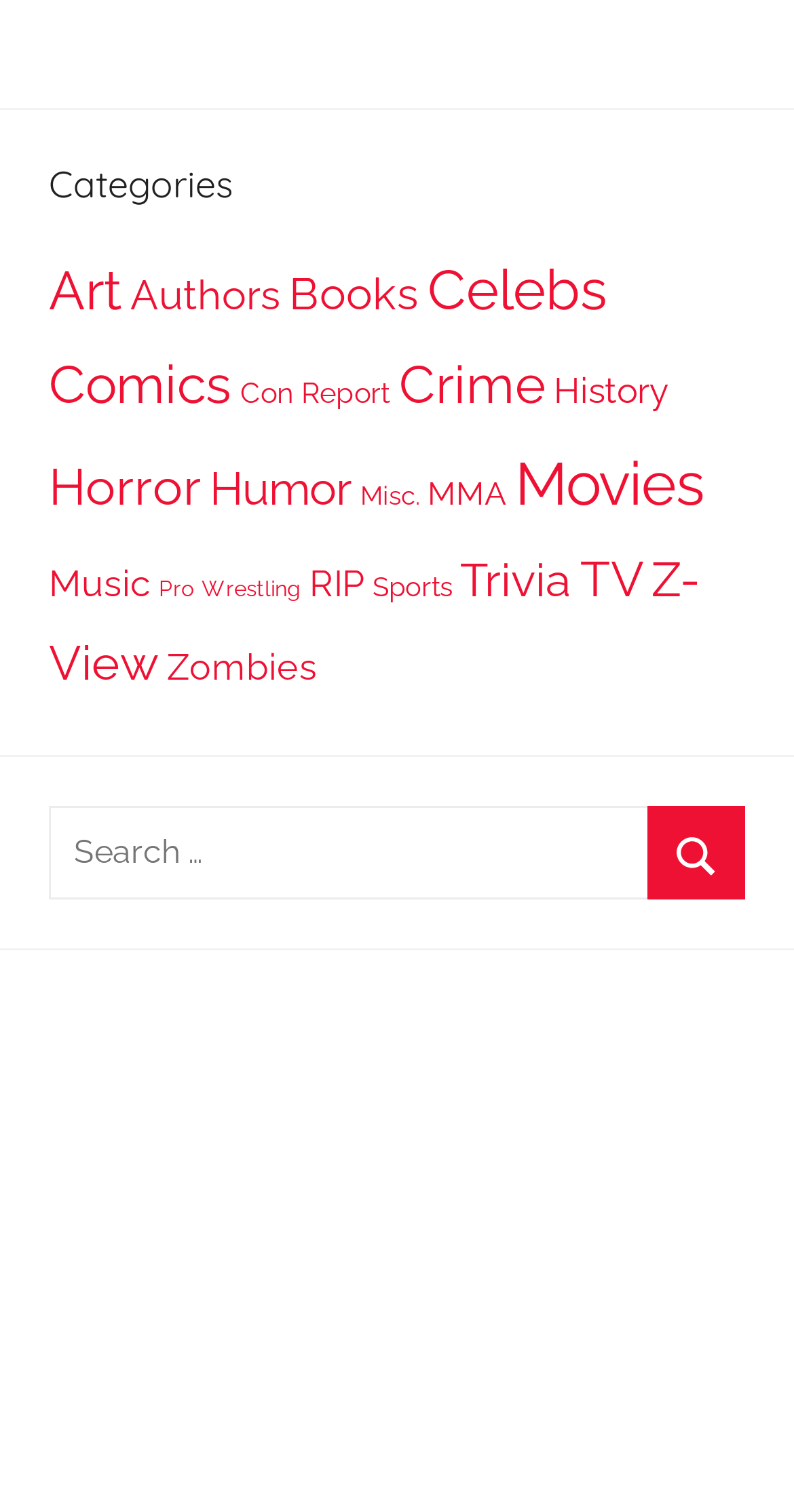Specify the bounding box coordinates of the element's region that should be clicked to achieve the following instruction: "Browse Art category". The bounding box coordinates consist of four float numbers between 0 and 1, in the format [left, top, right, bottom].

[0.062, 0.171, 0.154, 0.213]